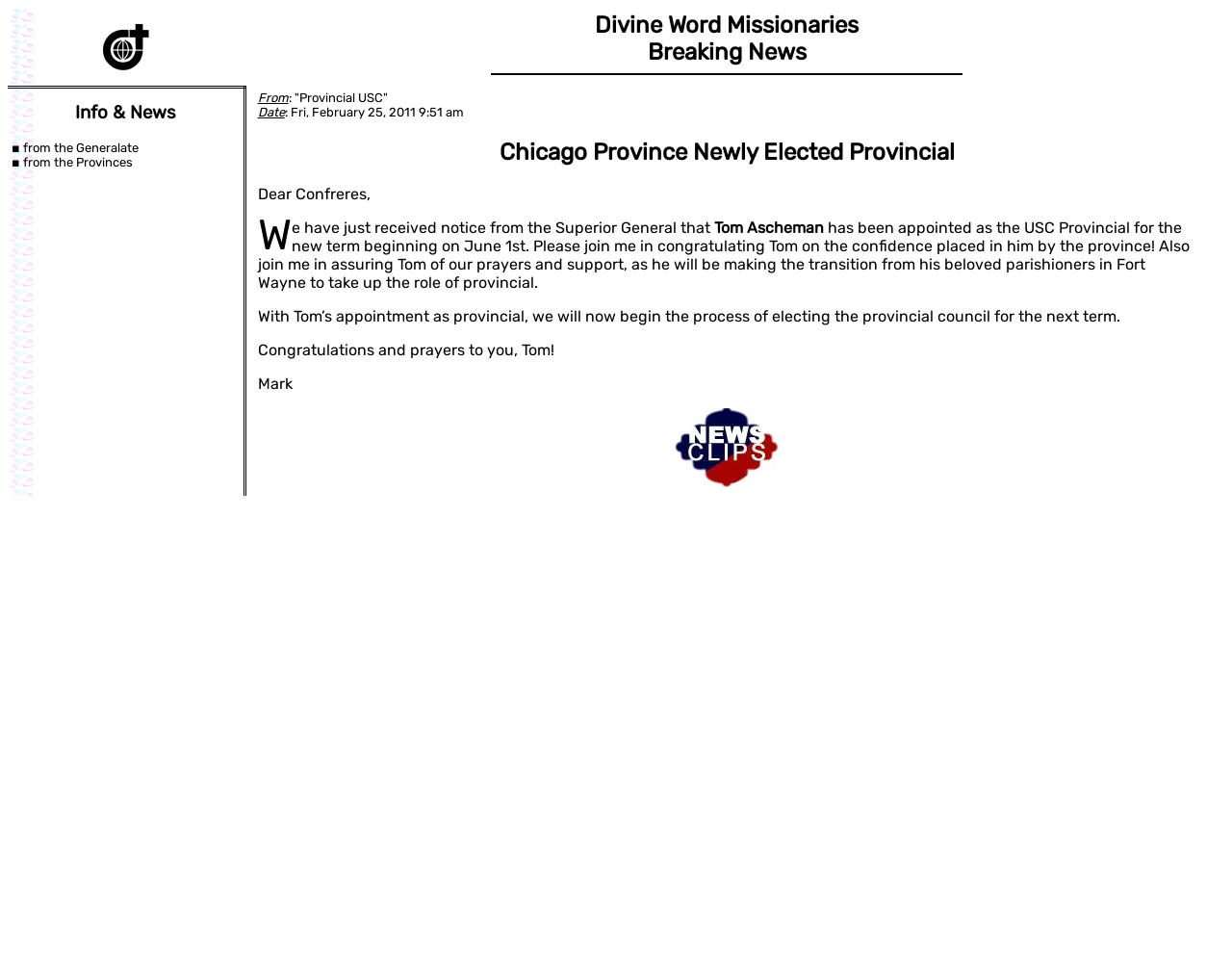What is the role of Tom Ascheman?
Refer to the image and give a detailed answer to the question.

I found the answer by looking at the main content section of the webpage, where it says 'Tom Ascheman has been appointed as the USC Provincial for the new term beginning on June 1st'. This suggests that Tom Ascheman's role is that of a USC Provincial.